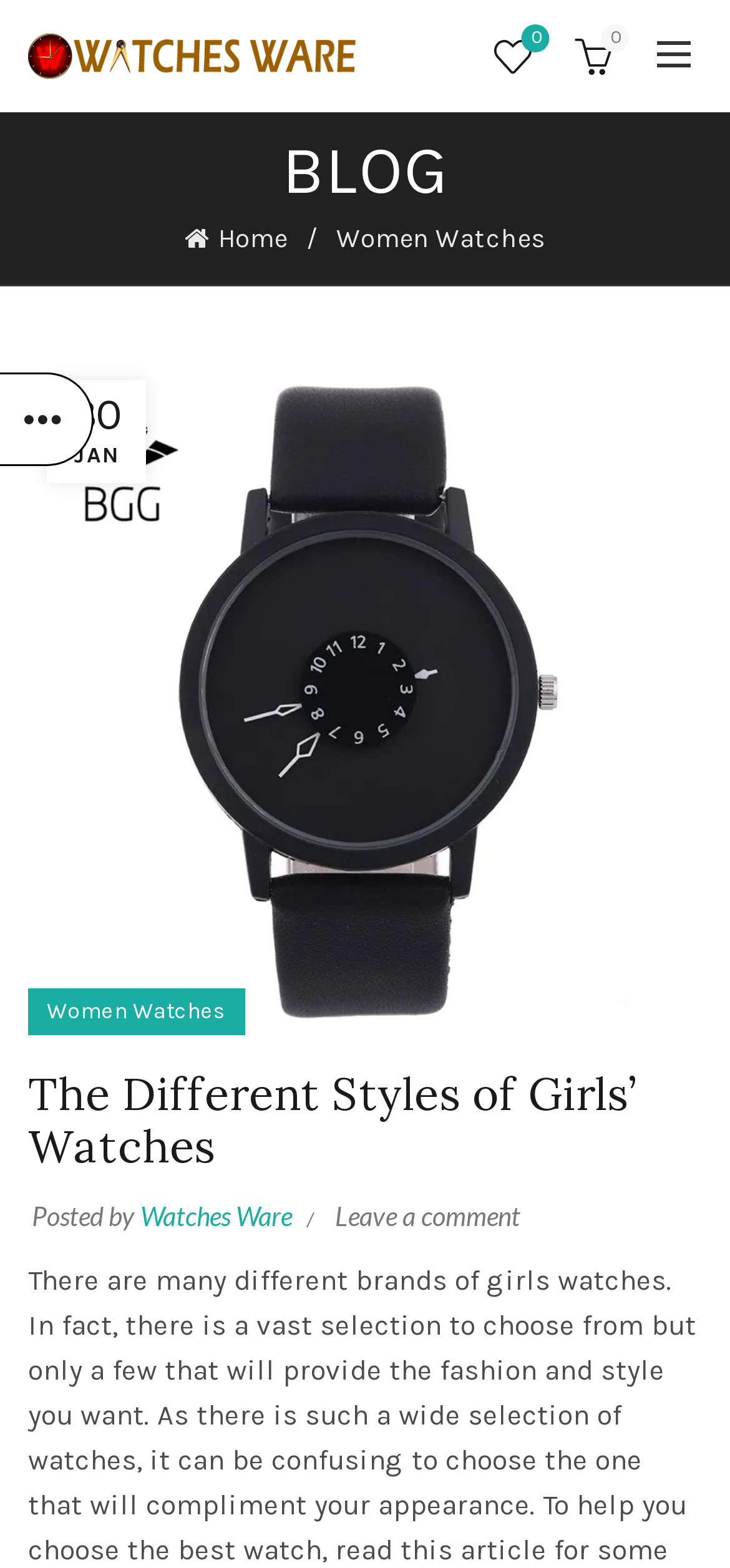Please find and generate the text of the main header of the webpage.

The Different Styles of Girls’ Watches